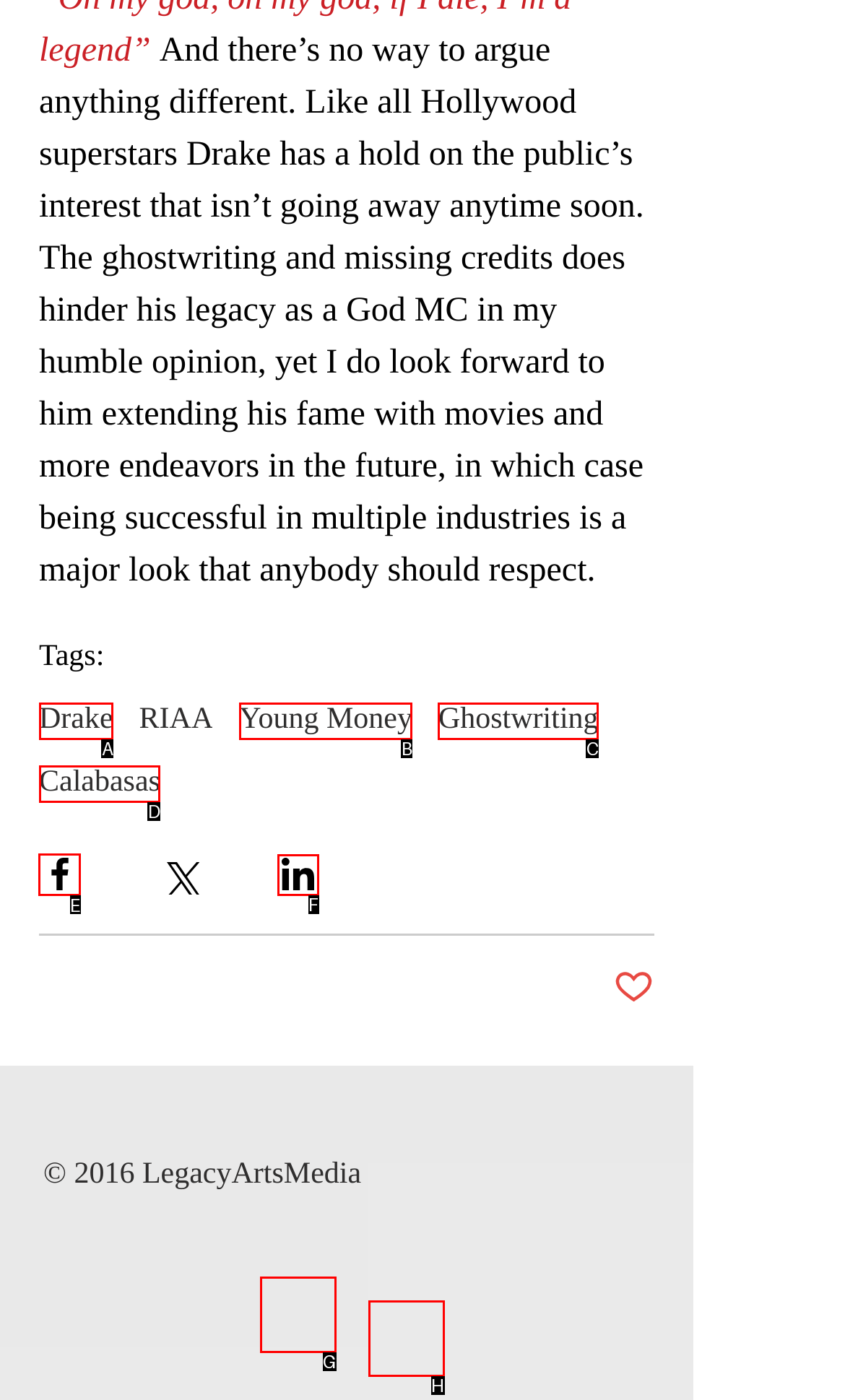Determine which UI element I need to click to achieve the following task: Share the post via Facebook Provide your answer as the letter of the selected option.

E